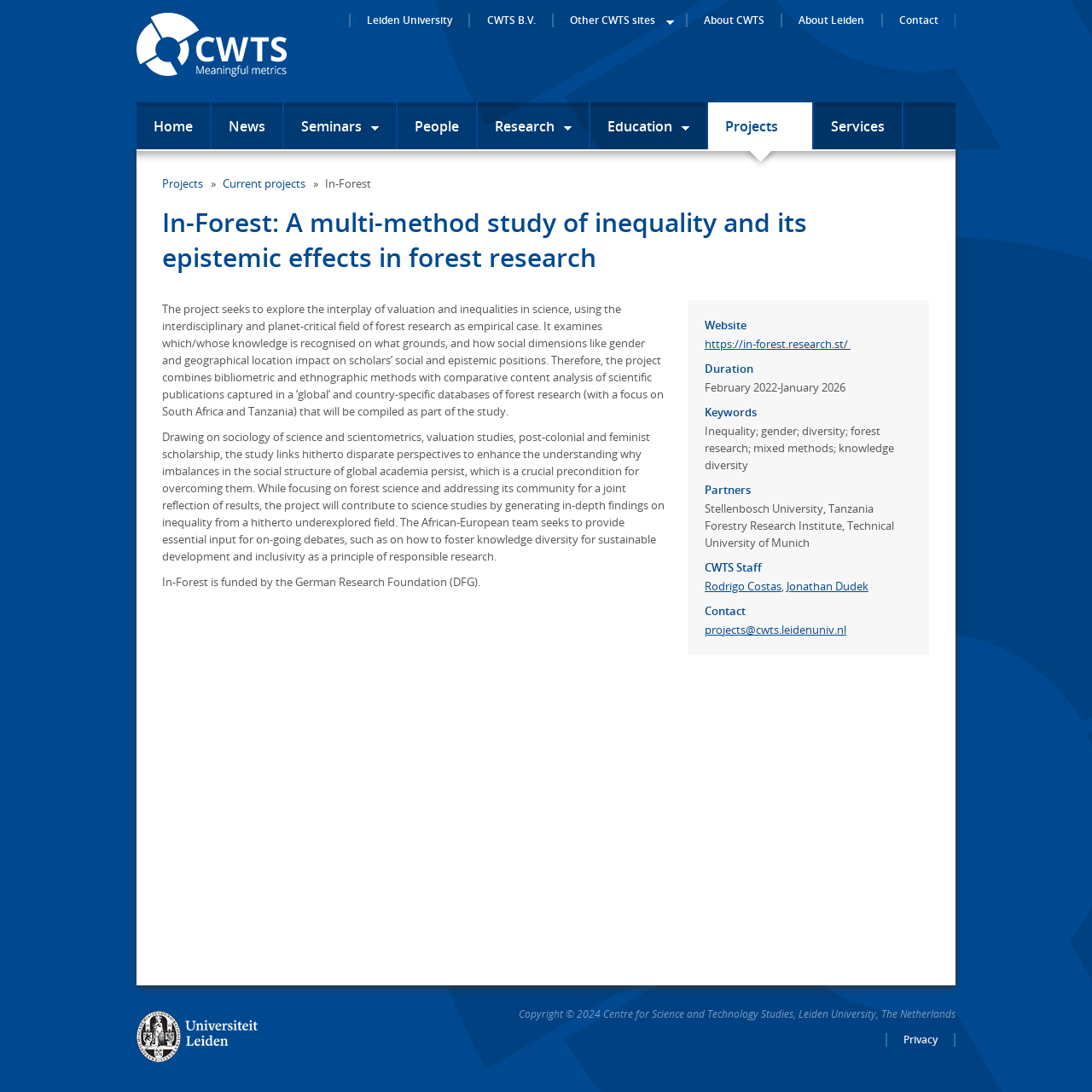Determine the bounding box coordinates in the format (top-left x, top-left y, bottom-right x, bottom-right y). Ensure all values are floating point numbers between 0 and 1. Identify the bounding box of the UI element described by: People

[0.364, 0.094, 0.436, 0.137]